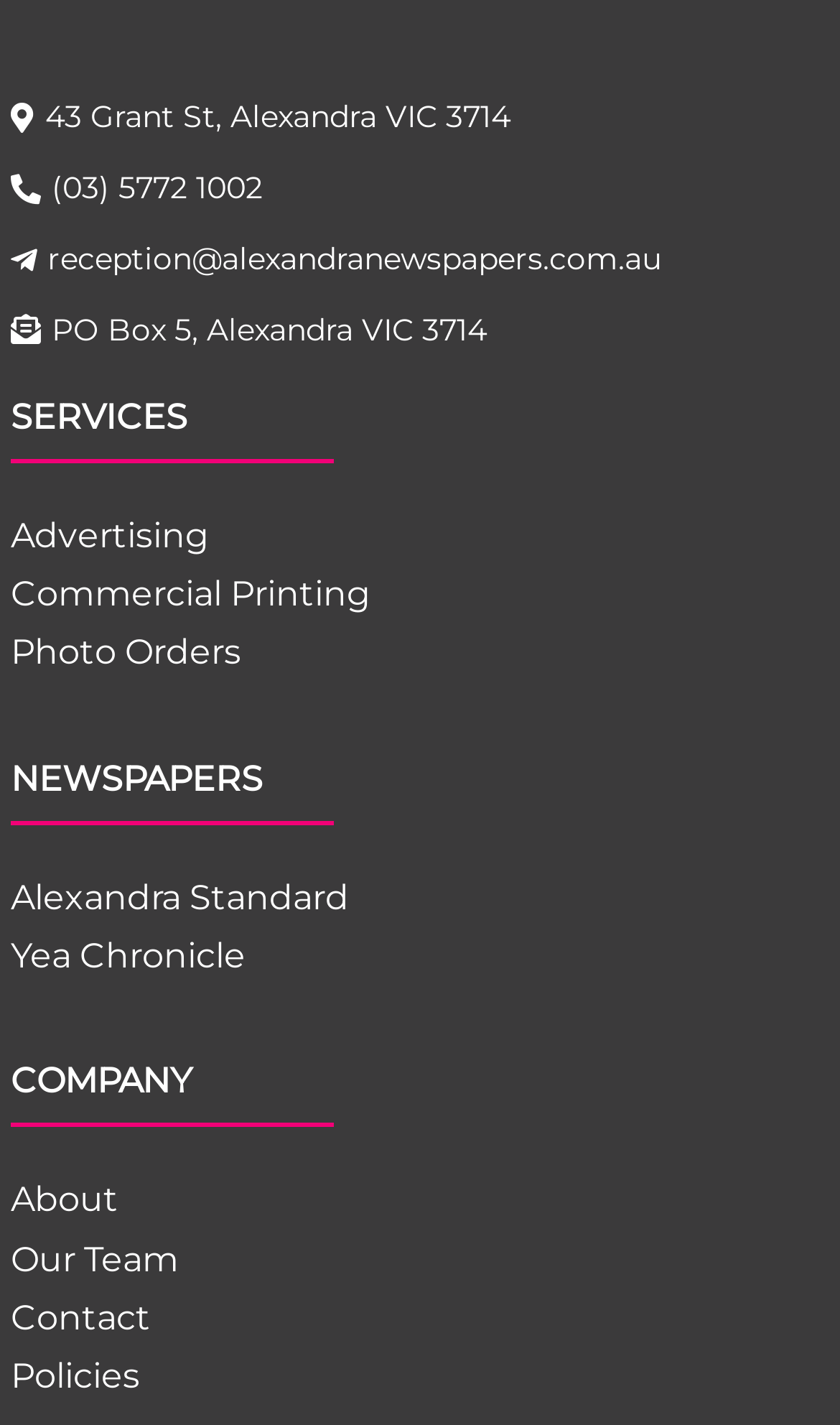Please find the bounding box coordinates of the element that needs to be clicked to perform the following instruction: "Check photo orders". The bounding box coordinates should be four float numbers between 0 and 1, represented as [left, top, right, bottom].

[0.013, 0.444, 0.287, 0.472]